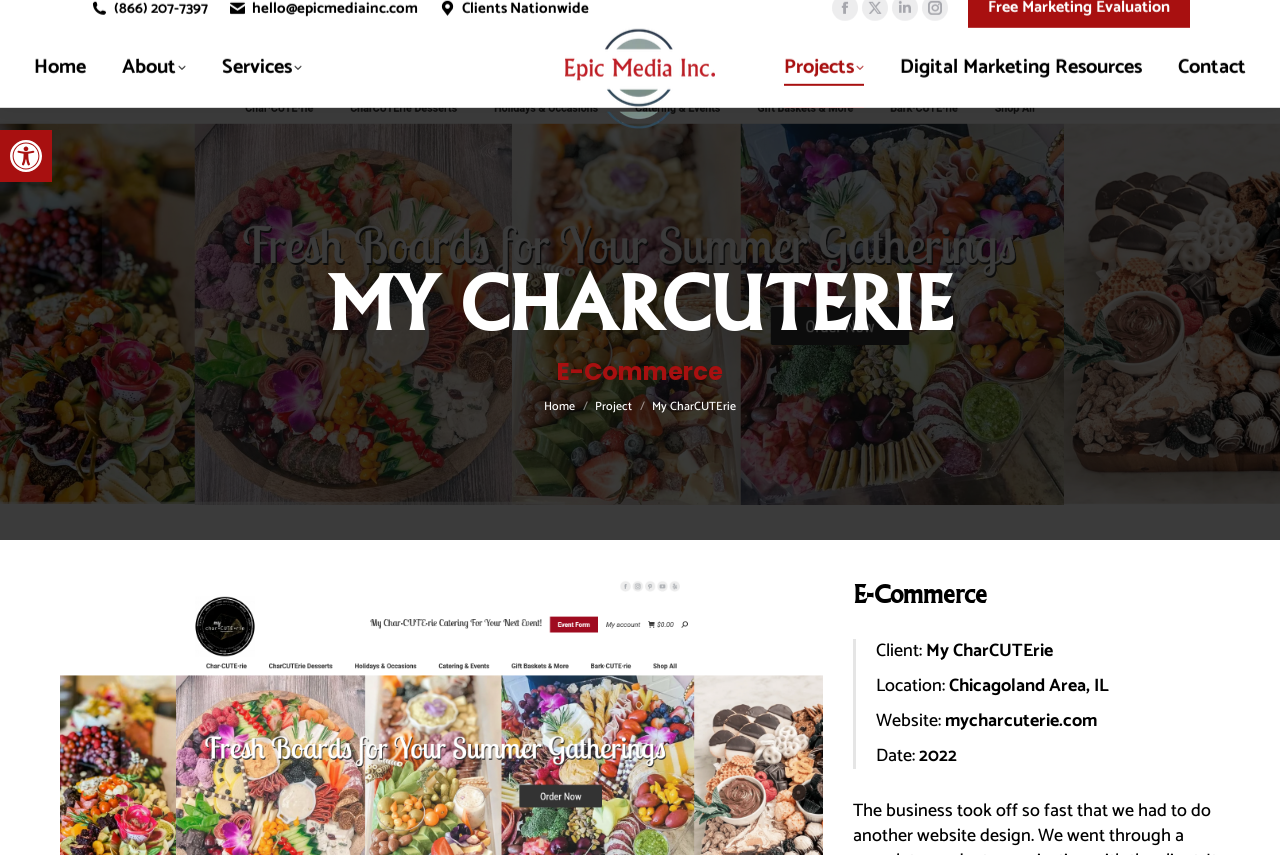Locate the bounding box coordinates of the clickable area to execute the instruction: "Call the phone number". Provide the coordinates as four float numbers between 0 and 1, represented as [left, top, right, bottom].

[0.07, 0.011, 0.163, 0.036]